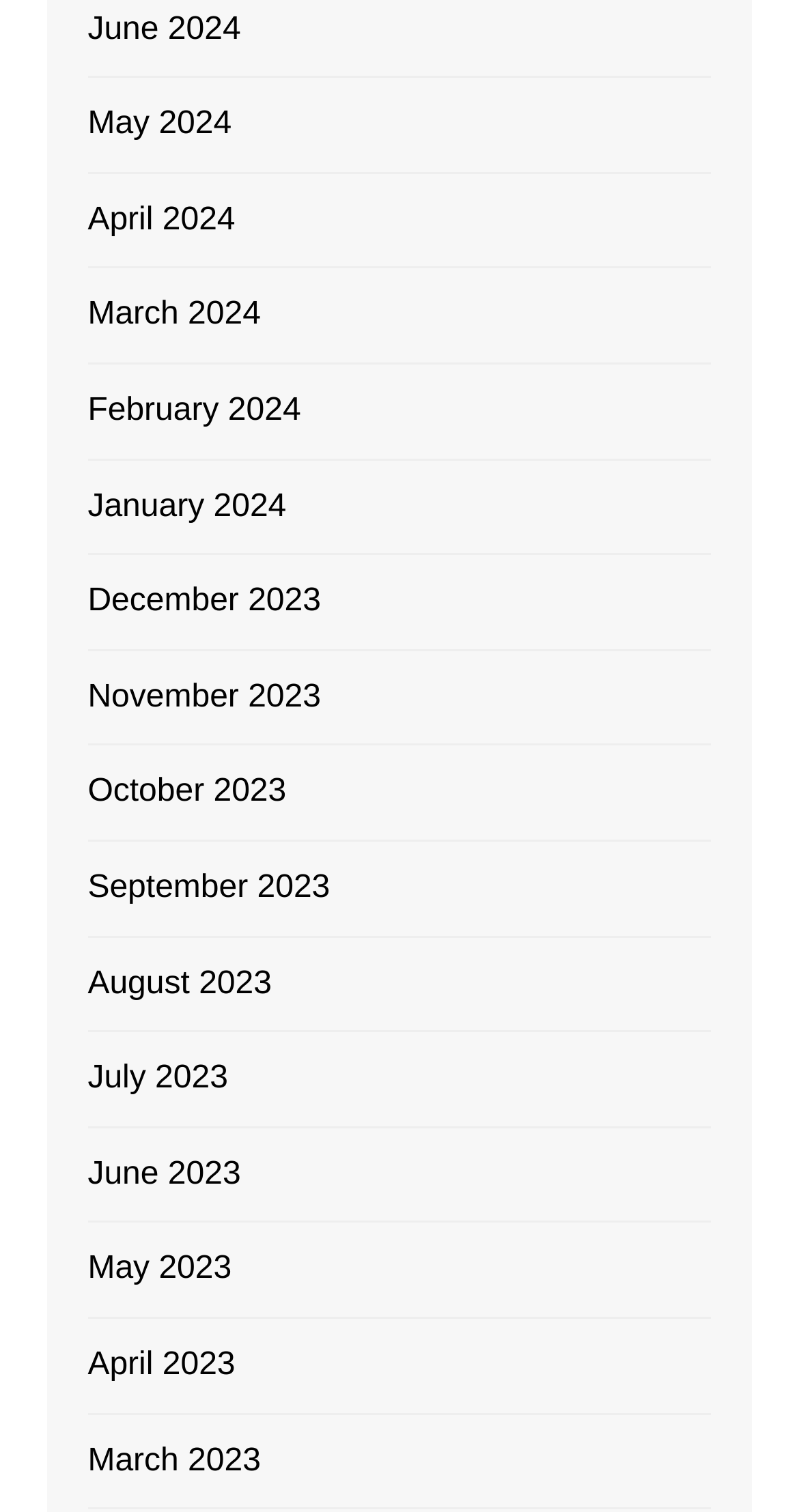Please identify the bounding box coordinates of the clickable area that will allow you to execute the instruction: "go to May 2024".

[0.11, 0.065, 0.29, 0.1]